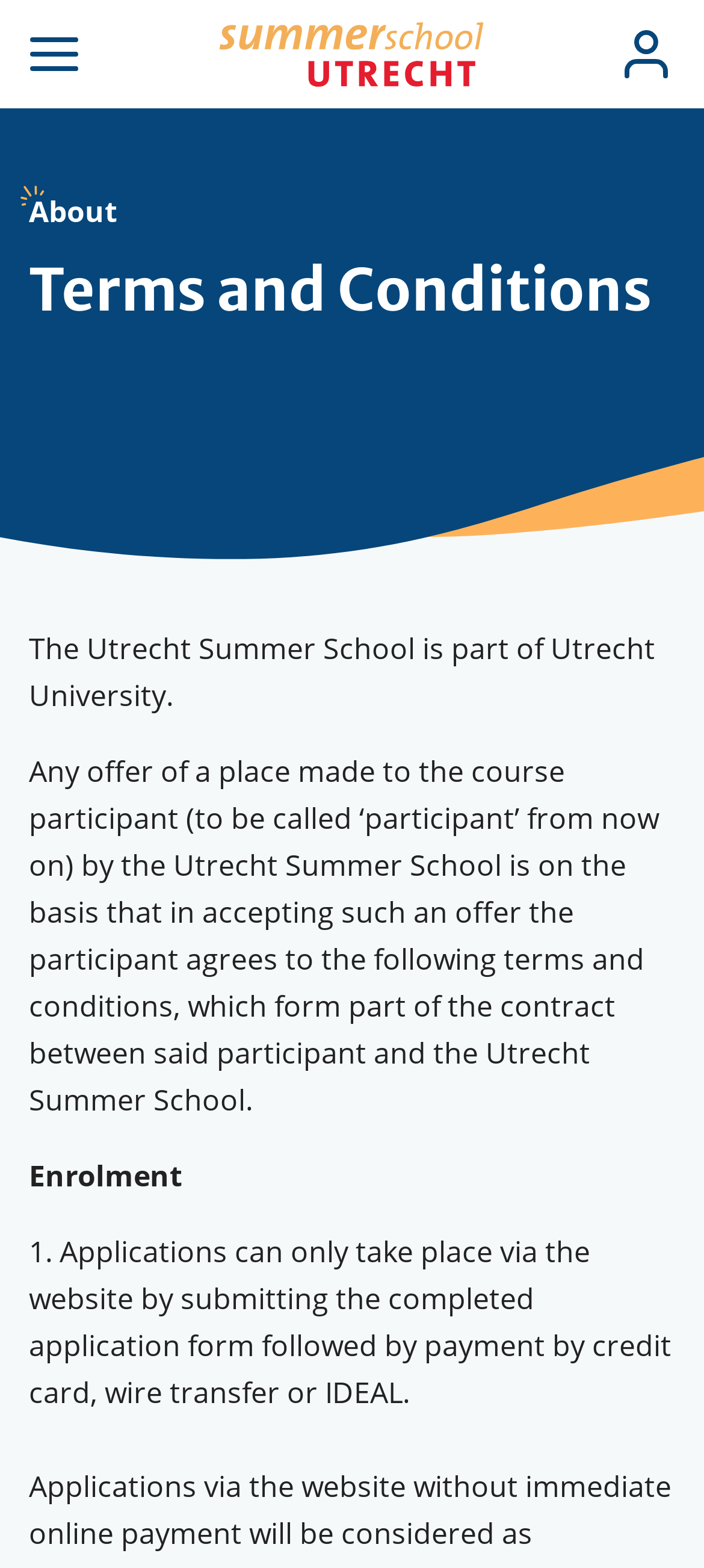What is the first step in the application process?
Refer to the image and provide a one-word or short phrase answer.

Submitting the completed application form